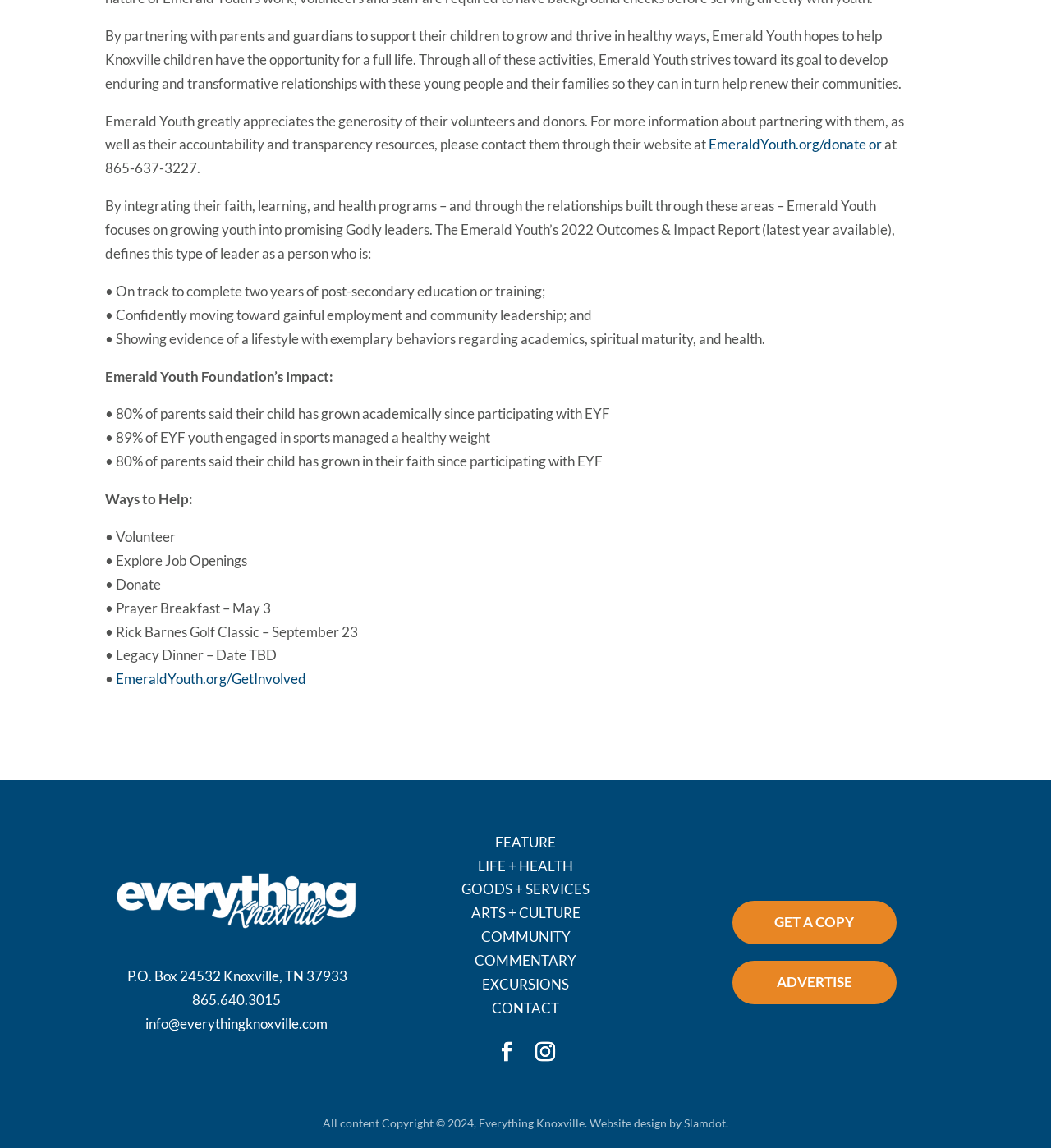Please identify the bounding box coordinates of where to click in order to follow the instruction: "Read the article about Ashley Marie Jones Wikipedia".

None